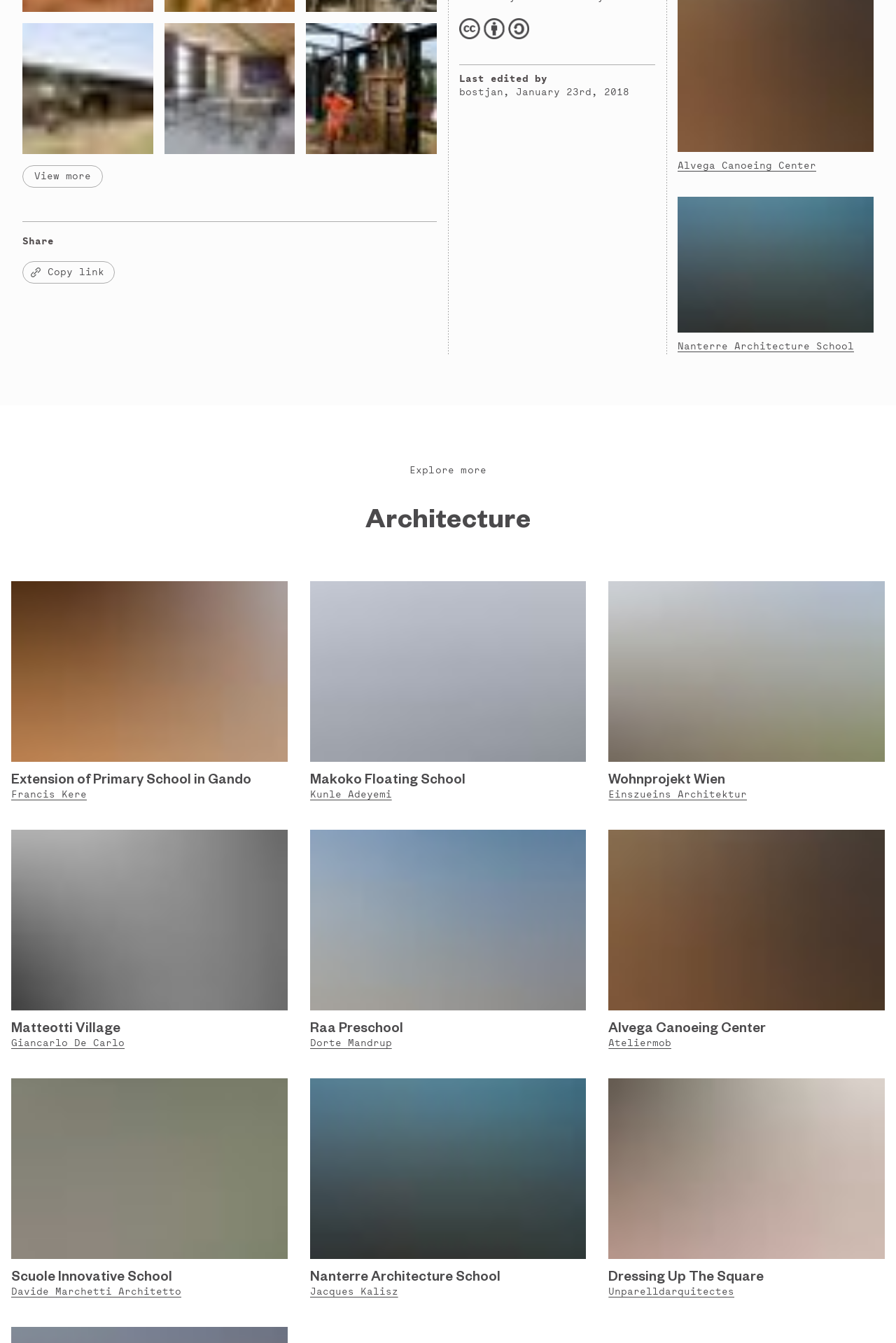Examine the image carefully and respond to the question with a detailed answer: 
What is the primary focus of the webpage?

The webpage is primarily focused on showcasing various architecture projects, with images, links, and descriptions of different buildings and structures. The layout and organization of the elements on the webpage suggest that the main purpose is to display and provide information about these projects.